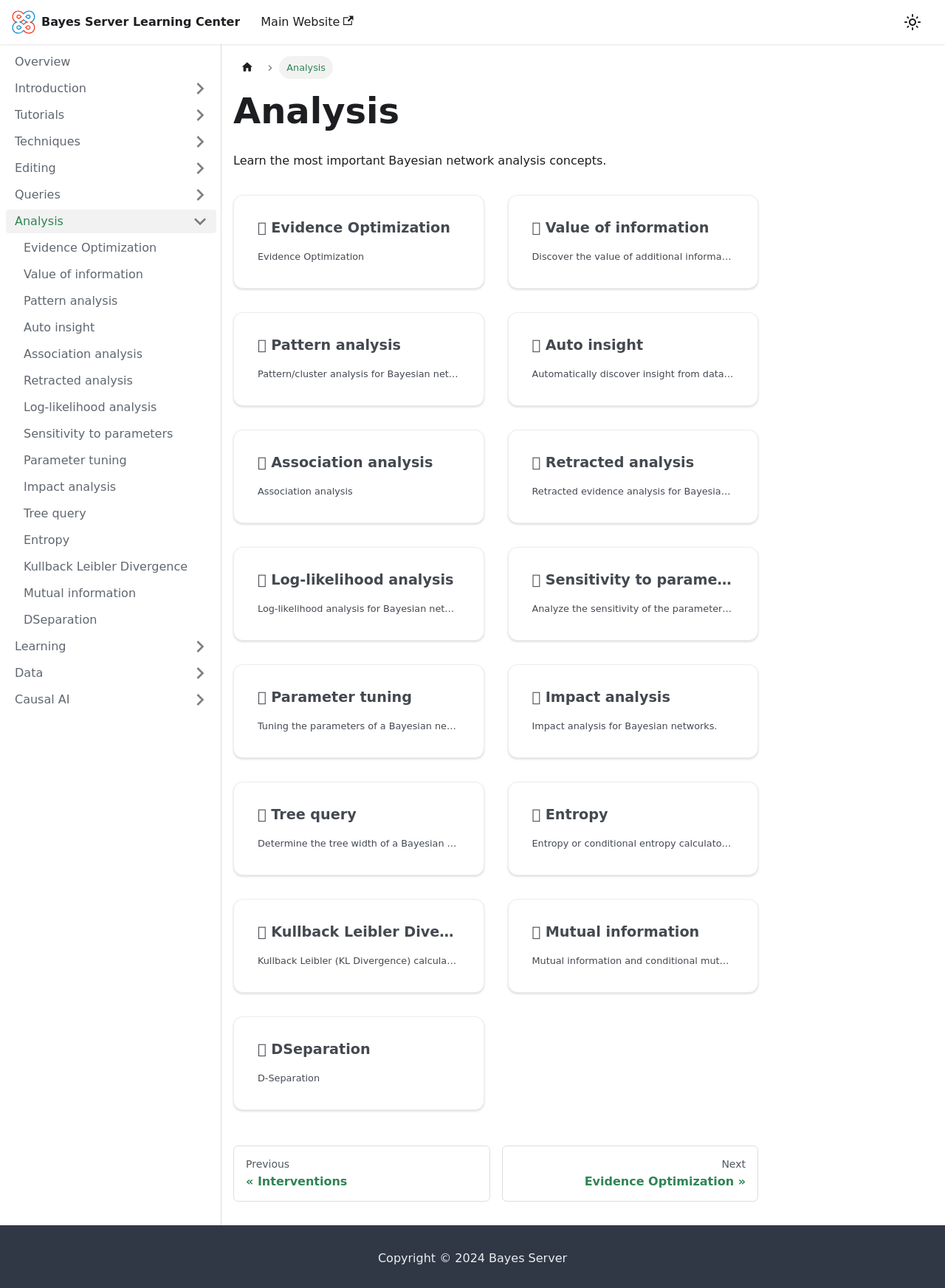Please identify the bounding box coordinates of the region to click in order to complete the given instruction: "Switch between dark and light mode". The coordinates should be four float numbers between 0 and 1, i.e., [left, top, right, bottom].

[0.953, 0.008, 0.978, 0.026]